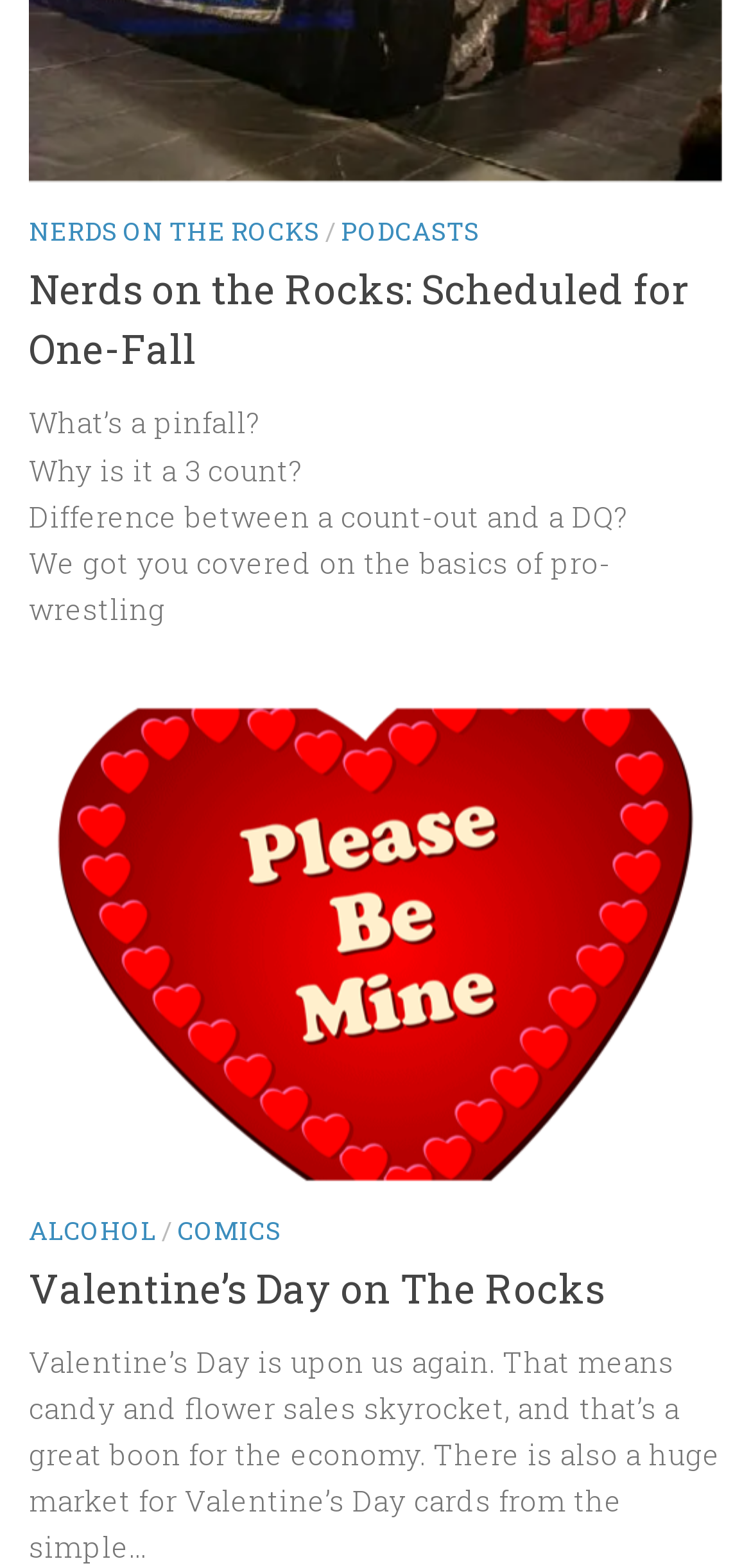Given the description of a UI element: "Nerds on the Rocks", identify the bounding box coordinates of the matching element in the webpage screenshot.

[0.038, 0.136, 0.426, 0.158]